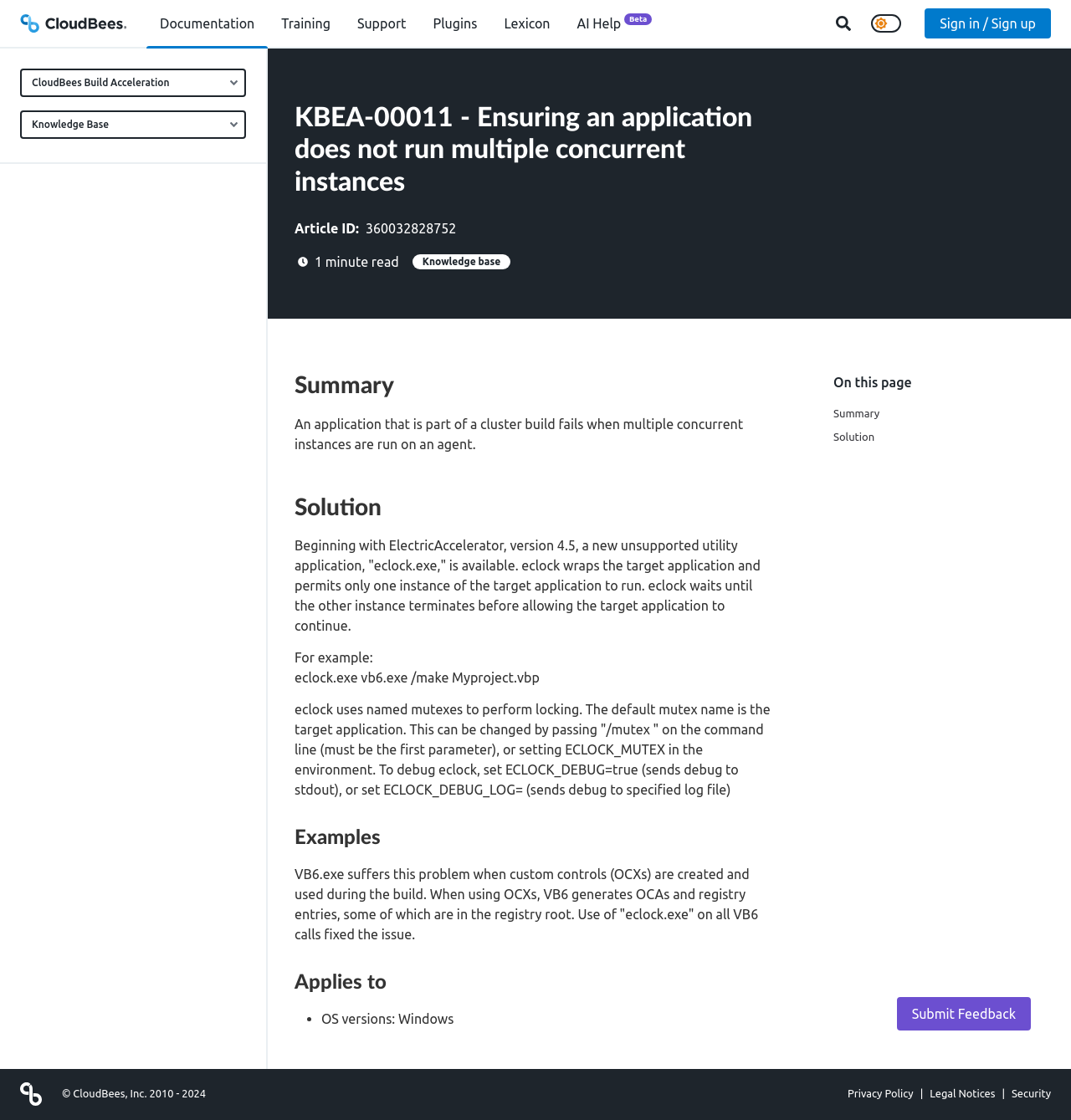What is the operating system mentioned in the article?
Please look at the screenshot and answer using one word or phrase.

Windows